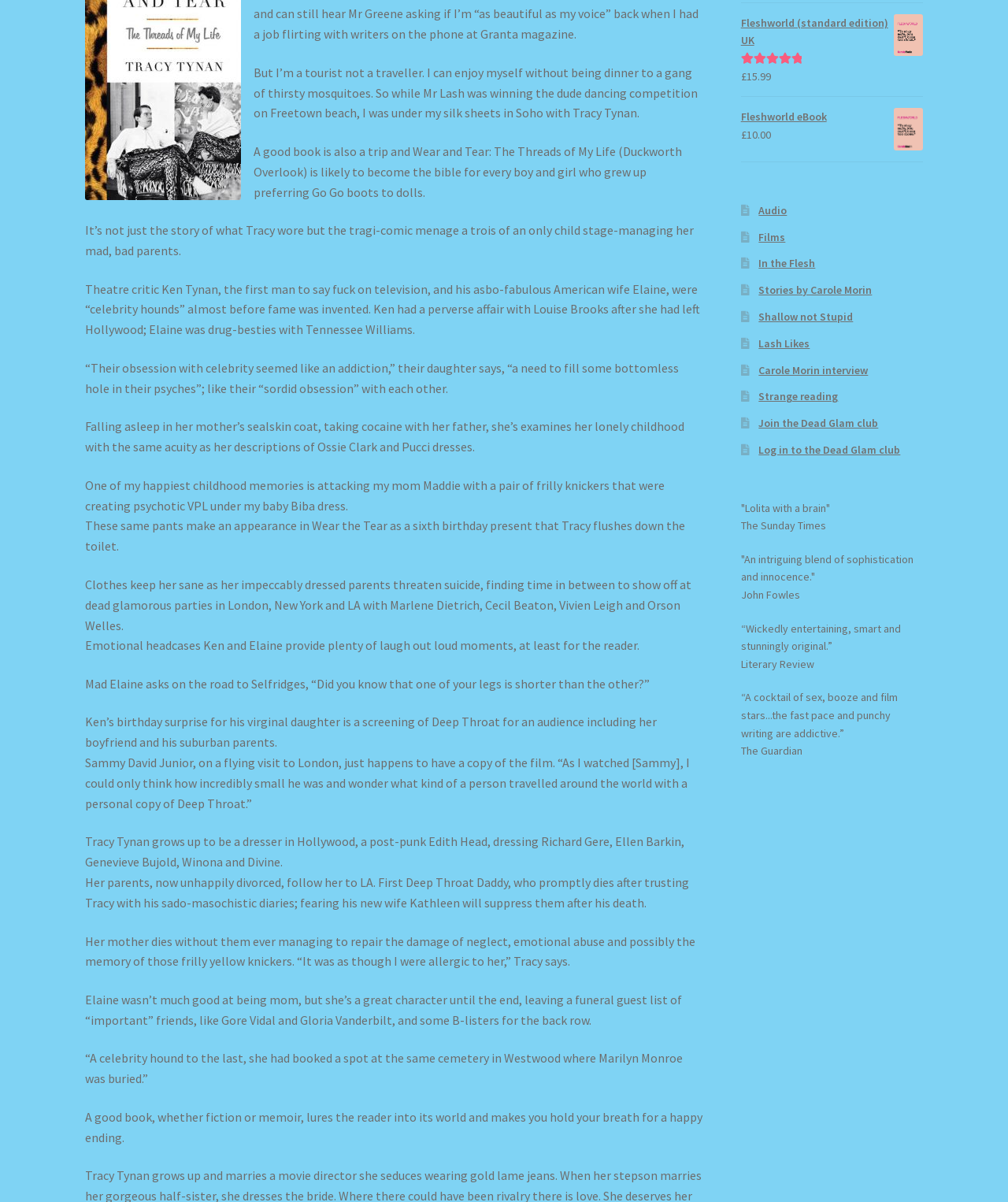Show the bounding box coordinates for the HTML element described as: "Strange reading".

[0.753, 0.324, 0.832, 0.336]